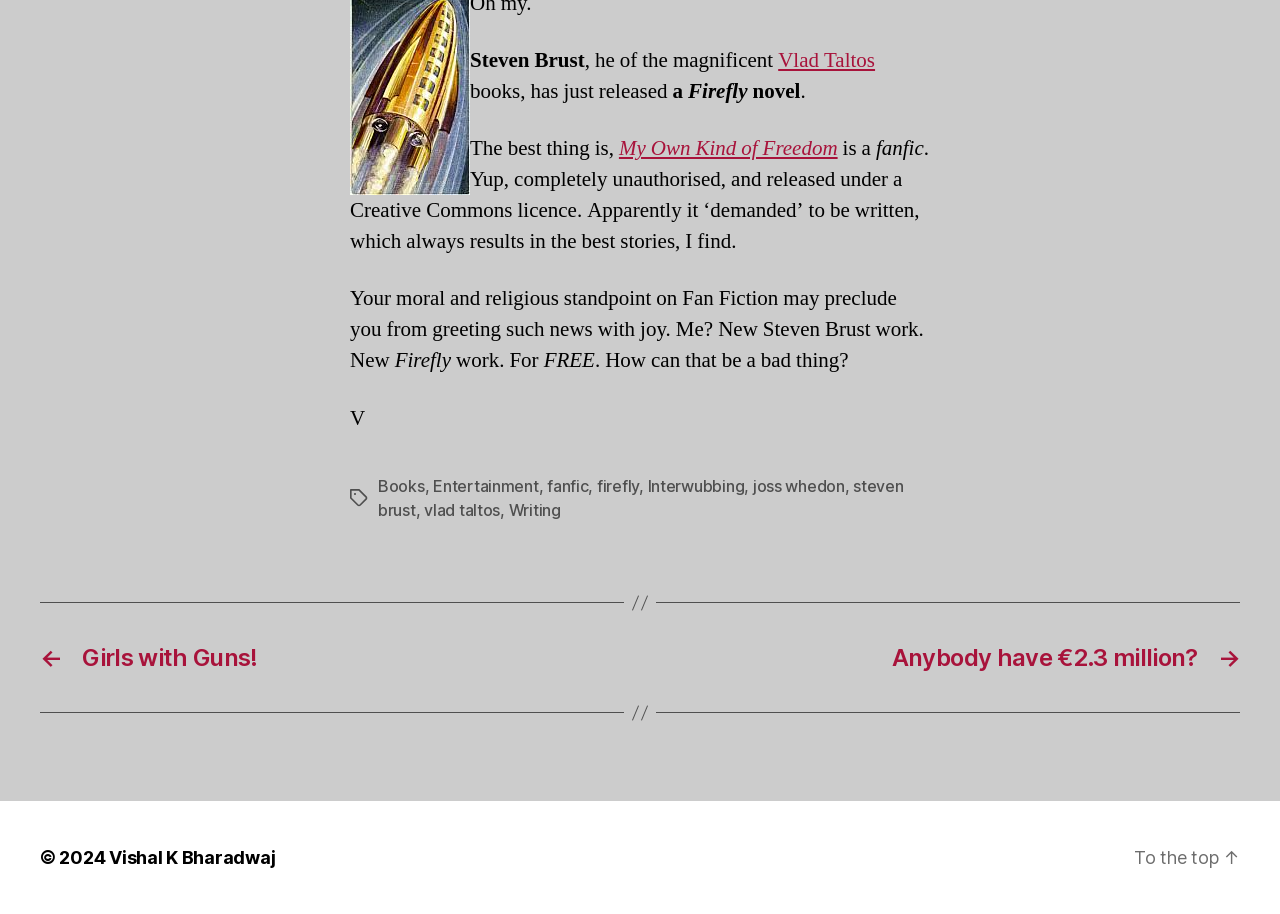Reply to the question with a brief word or phrase: What is the name of the TV series that the fanfic is based on?

Firefly